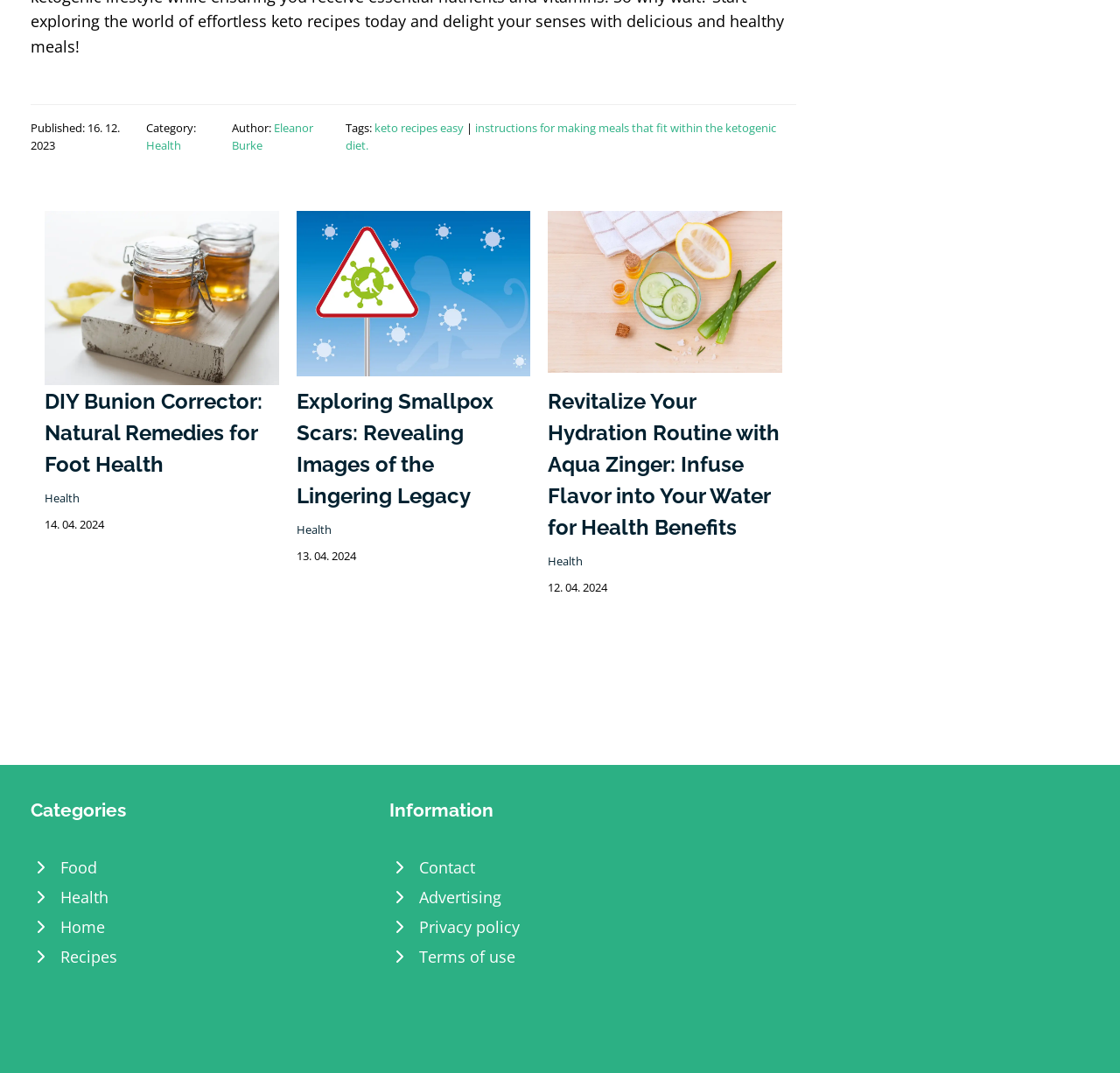Who is the author of the first article?
Give a detailed explanation using the information visible in the image.

The author of the first article is mentioned as 'Eleanor Burke' in the link next to 'Author:'.